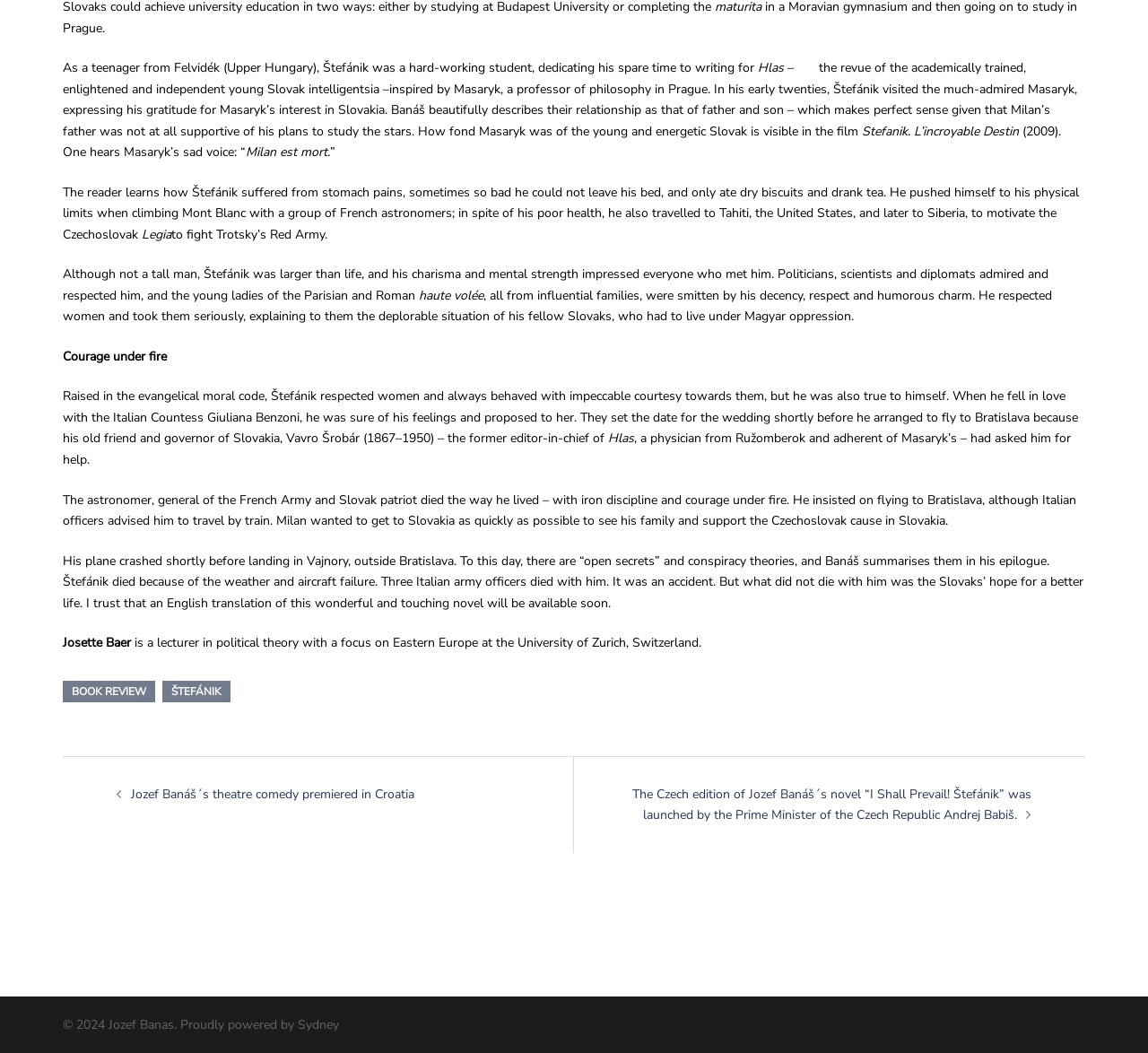Look at the image and give a detailed response to the following question: What is the name of the Slovak patriot mentioned in the article?

The article mentions Štefánik as a Slovak patriot, astronomer, and general of the French Army. His name is mentioned multiple times throughout the article, highlighting his life and achievements.